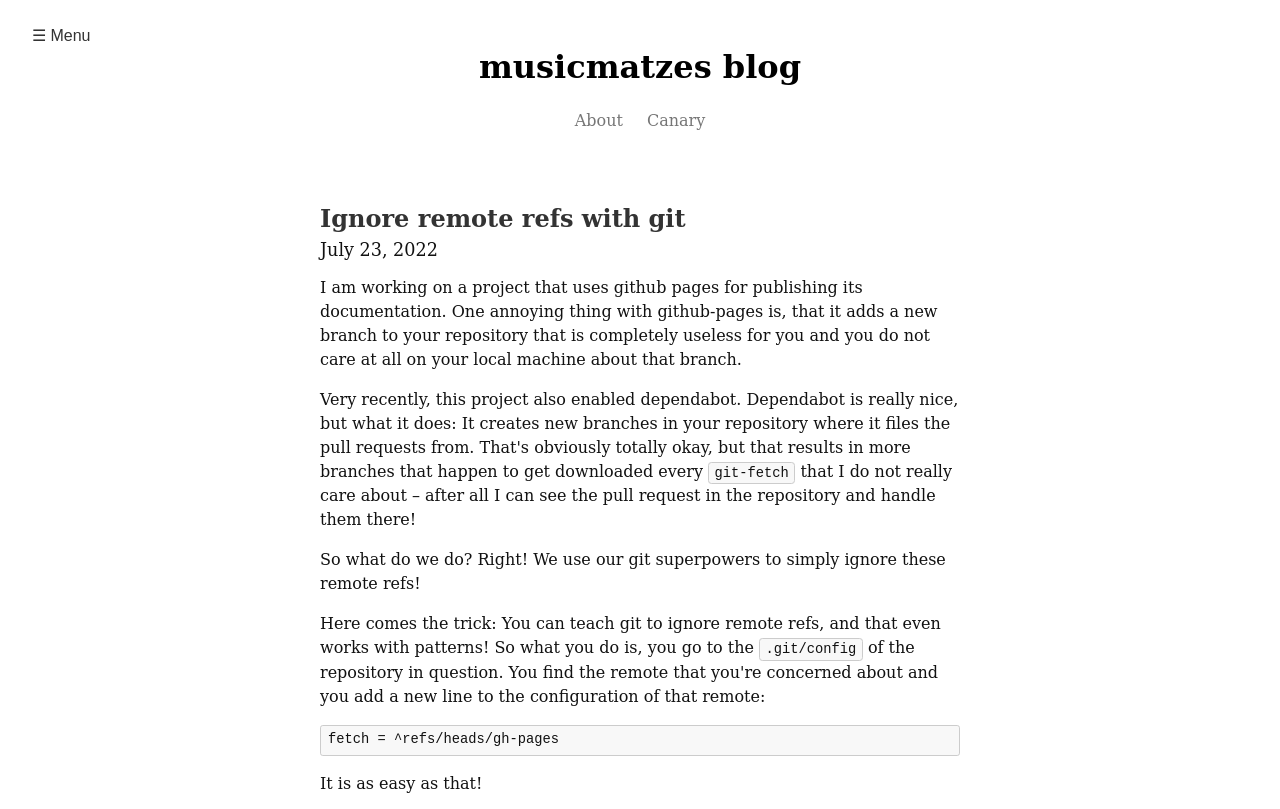What is the purpose of the code snippet in the blog post?
We need a detailed and exhaustive answer to the question. Please elaborate.

The purpose of the code snippet in the blog post can be inferred from the surrounding text which explains how to ignore remote refs with git, and the code snippet itself which shows the configuration to achieve this.